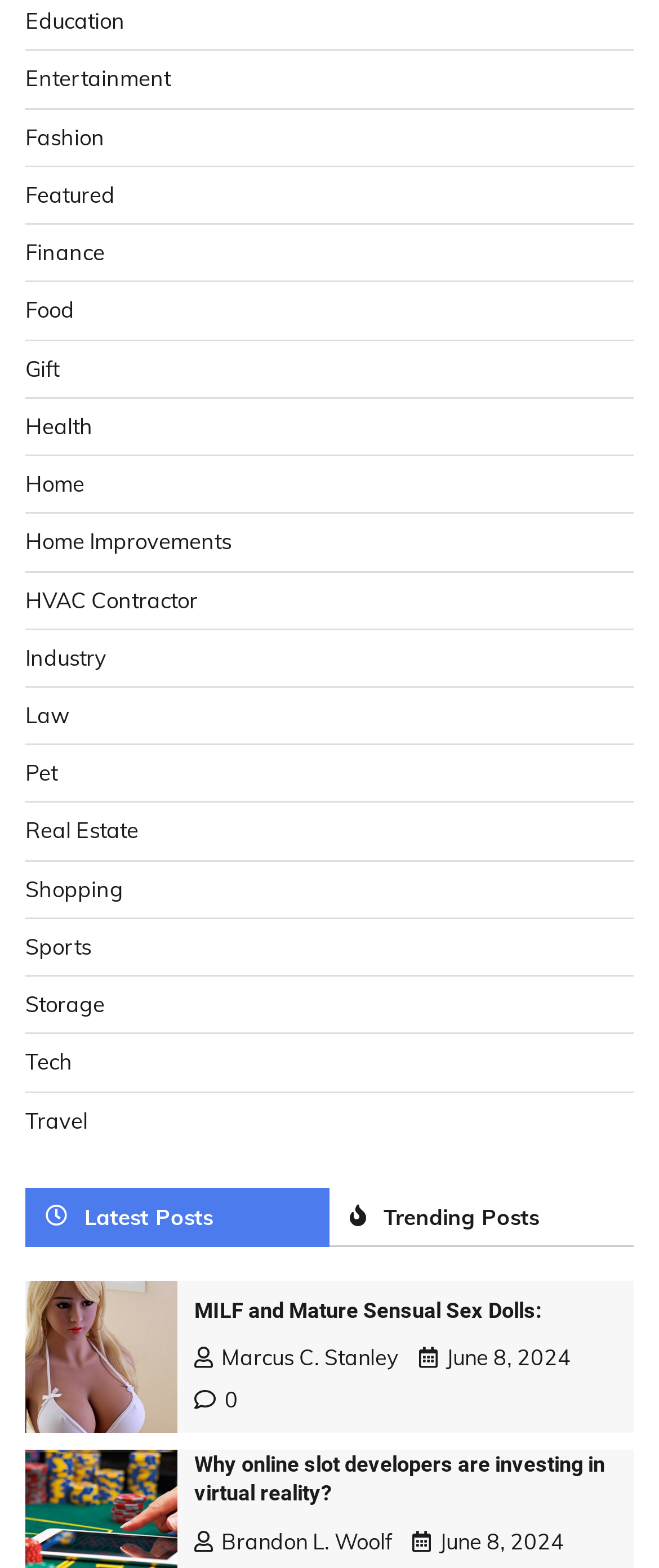Please mark the clickable region by giving the bounding box coordinates needed to complete this instruction: "Check the post by Marcus C. Stanley".

[0.295, 0.857, 0.605, 0.874]